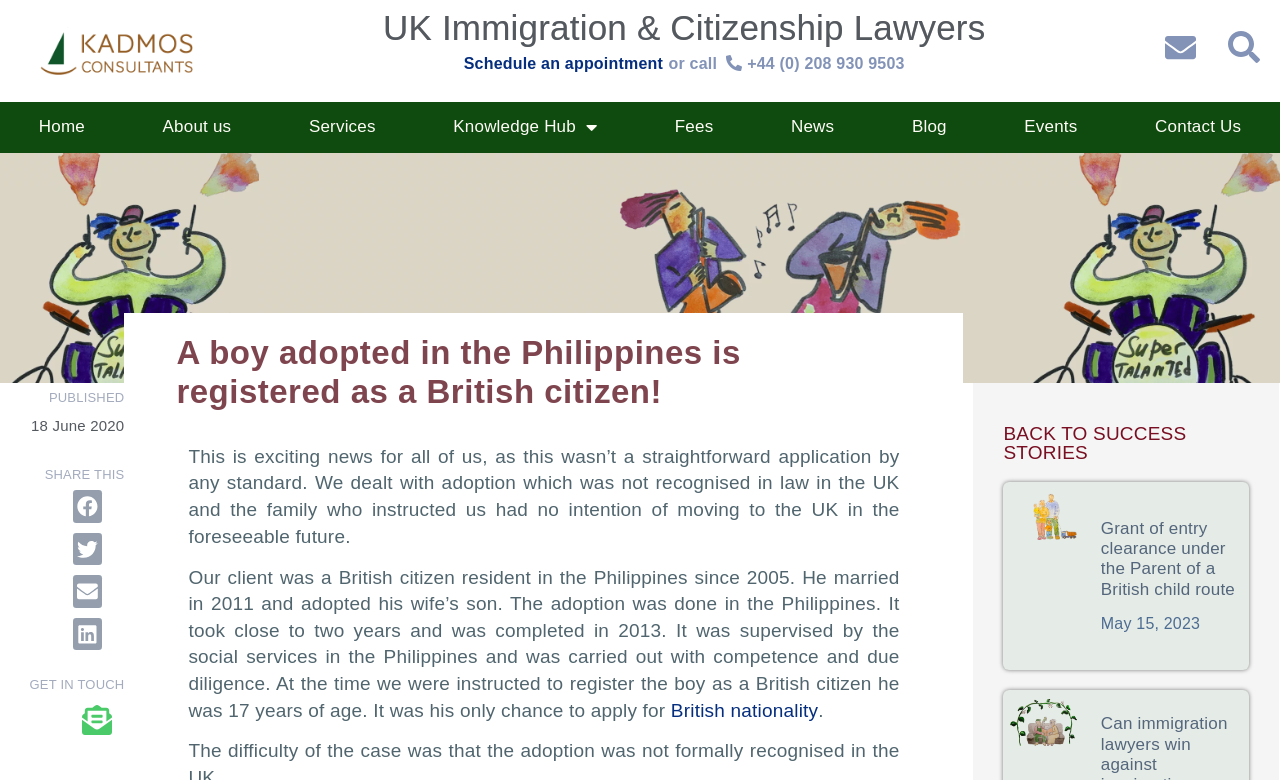Please examine the image and provide a detailed answer to the question: What is the purpose of the 'Schedule an appointment' link?

The 'Schedule an appointment' link is likely intended for users to schedule a consultation with the law firm, as it is located in the top-right corner of the webpage, near the contact information.